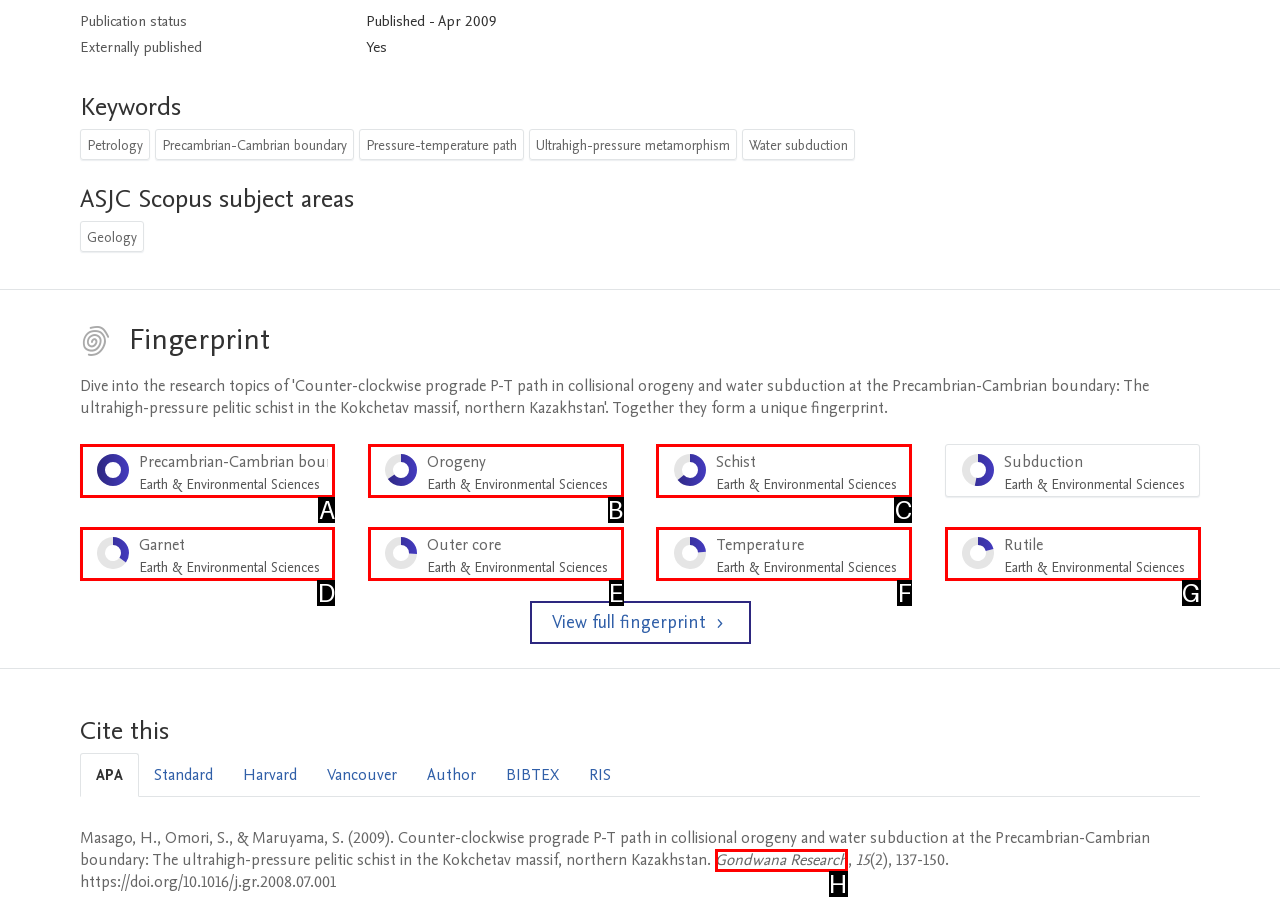Point out the HTML element I should click to achieve the following: Open publication in Gondwana Research Reply with the letter of the selected element.

H